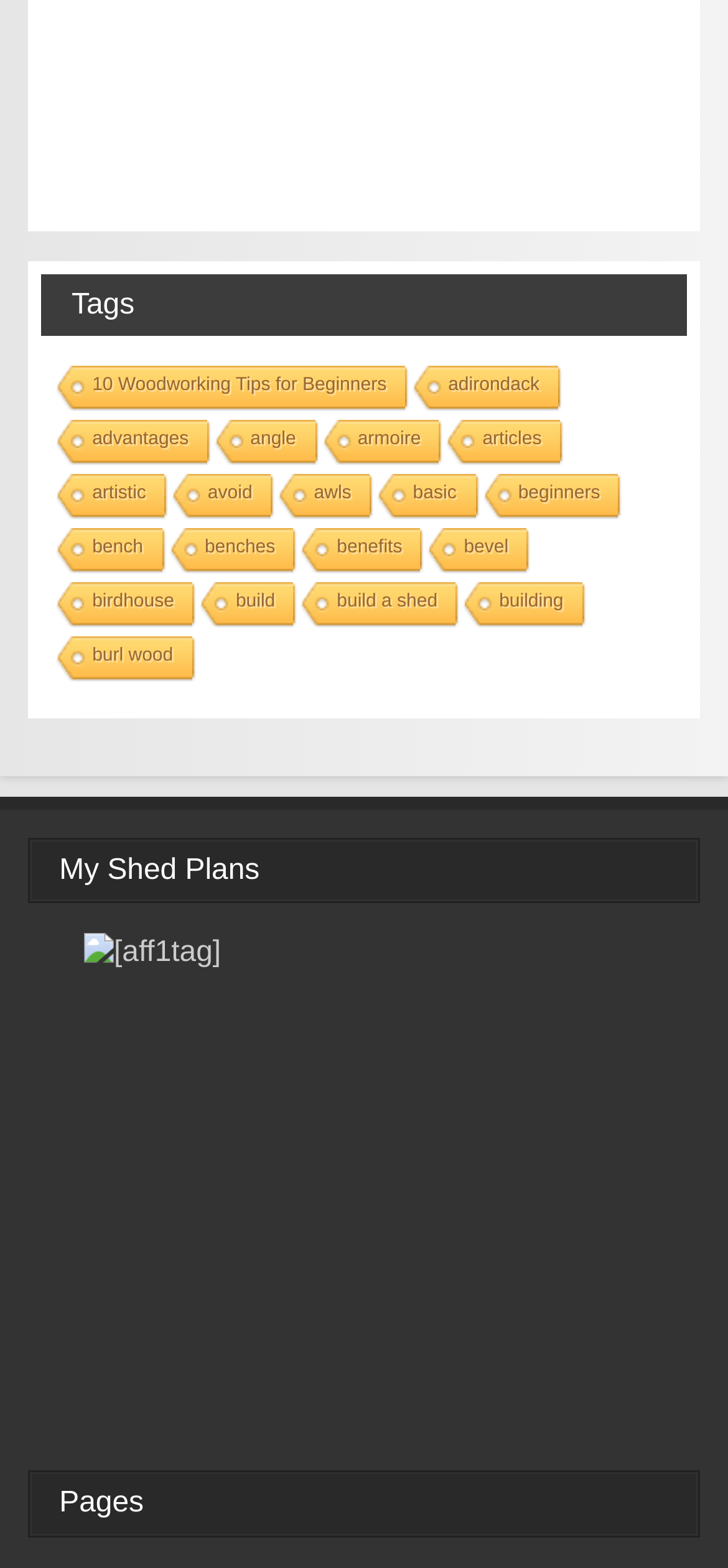What is the name of the last section on the webpage?
Utilize the information in the image to give a detailed answer to the question.

The last section on the webpage has a heading 'Pages', which is located at the bottom of the webpage with a bounding box coordinate of [0.038, 0.938, 0.962, 0.98].